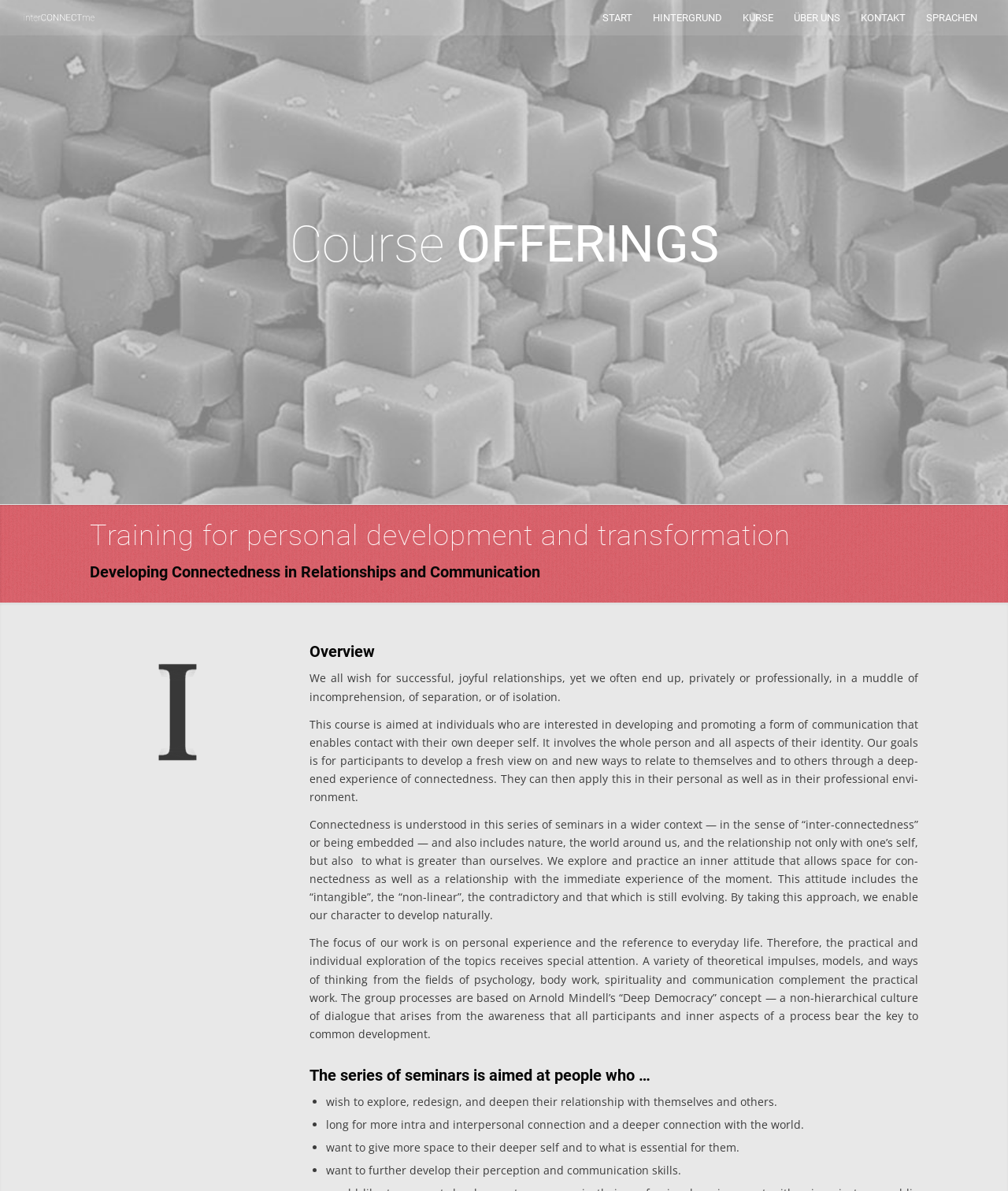Extract the bounding box coordinates for the HTML element that matches this description: "aria-label="Pause story"". The coordinates should be four float numbers between 0 and 1, i.e., [left, top, right, bottom].

None